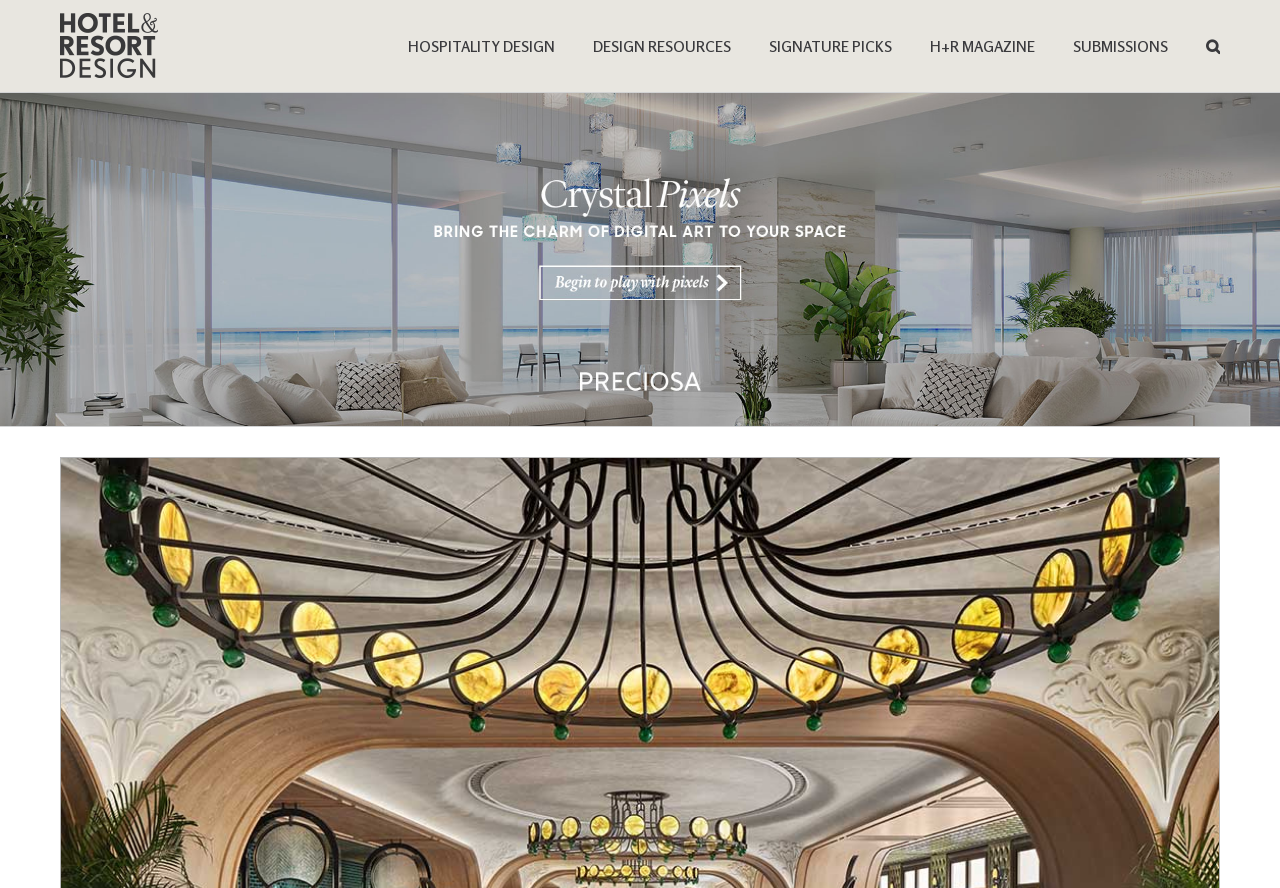Provide an in-depth caption for the contents of the webpage.

The webpage is about Hotel & Resort Design, specifically featuring the Waldorf Astoria in Xiamen, China. At the top left corner, there is a logo of Hotel & Resort Design, which is also a link. 

Below the logo, there is a main navigation menu that spans across the top of the page, taking up most of the width. The menu consists of five links: 'HOSPITALITY DESIGN', 'DESIGN RESOURCES', 'SIGNATURE PICKS', 'H+R MAGAZINE', and 'SUBMISSIONS', arranged from left to right. 

To the right of the navigation menu, there is a search button.